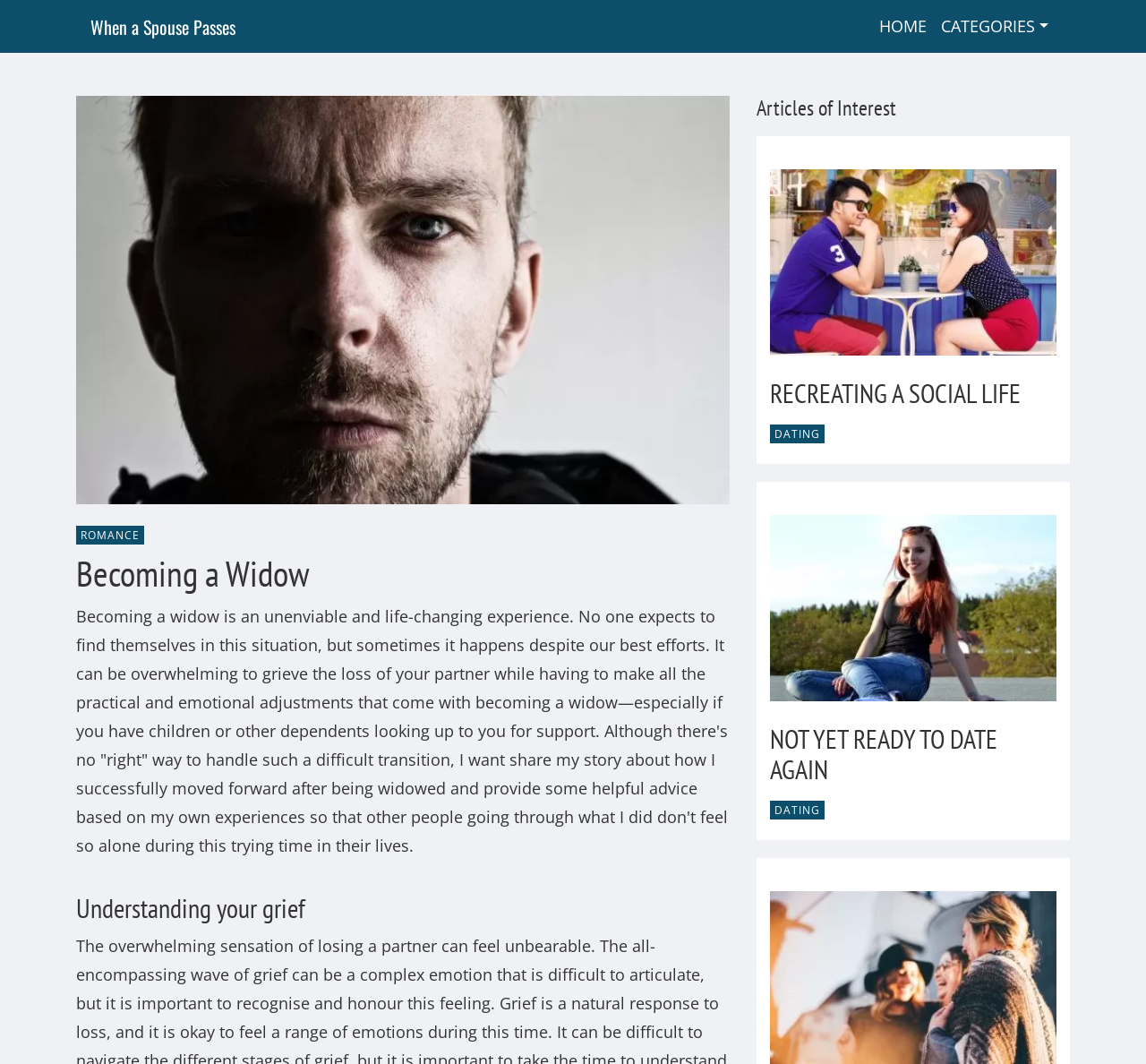Bounding box coordinates should be provided in the format (top-left x, top-left y, bottom-right x, bottom-right y) with all values between 0 and 1. Identify the bounding box for this UI element: Recreating a Social Life

[0.672, 0.353, 0.891, 0.385]